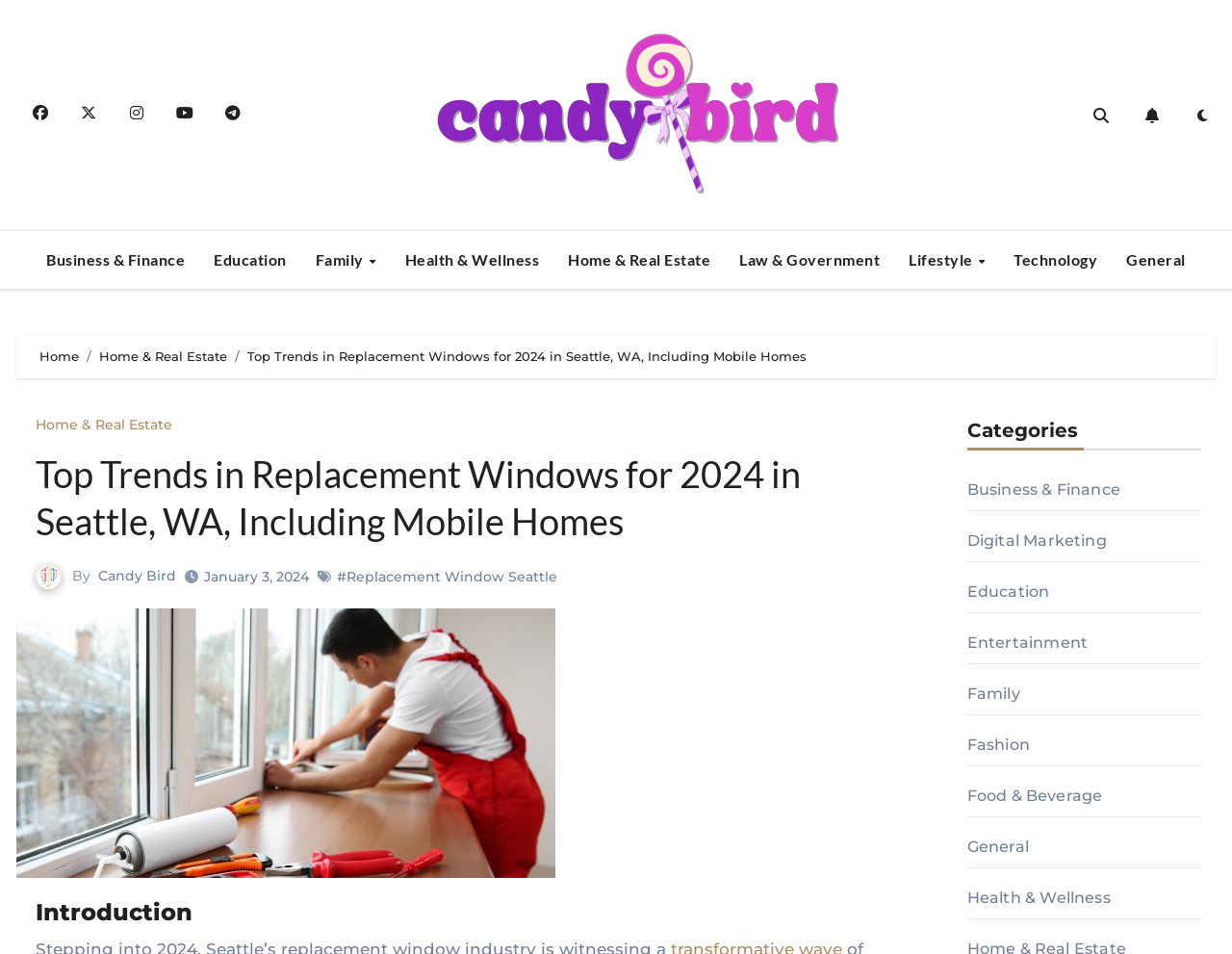Identify the bounding box coordinates for the element you need to click to achieve the following task: "Check the 'Home' breadcrumb". Provide the bounding box coordinates as four float numbers between 0 and 1, in the form [left, top, right, bottom].

[0.032, 0.366, 0.064, 0.382]